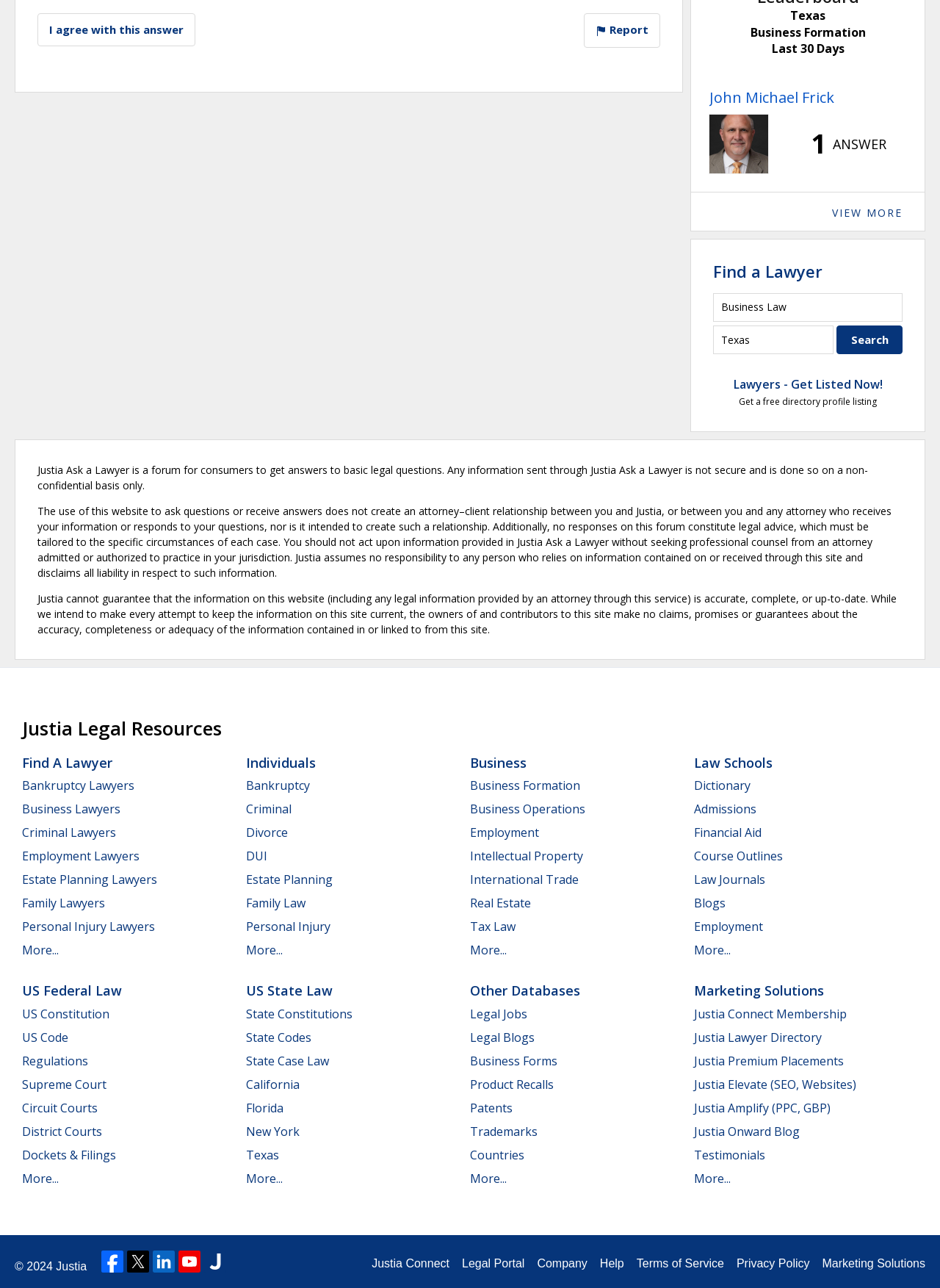How many categories are there under 'Law Schools'? Examine the screenshot and reply using just one word or a brief phrase.

9